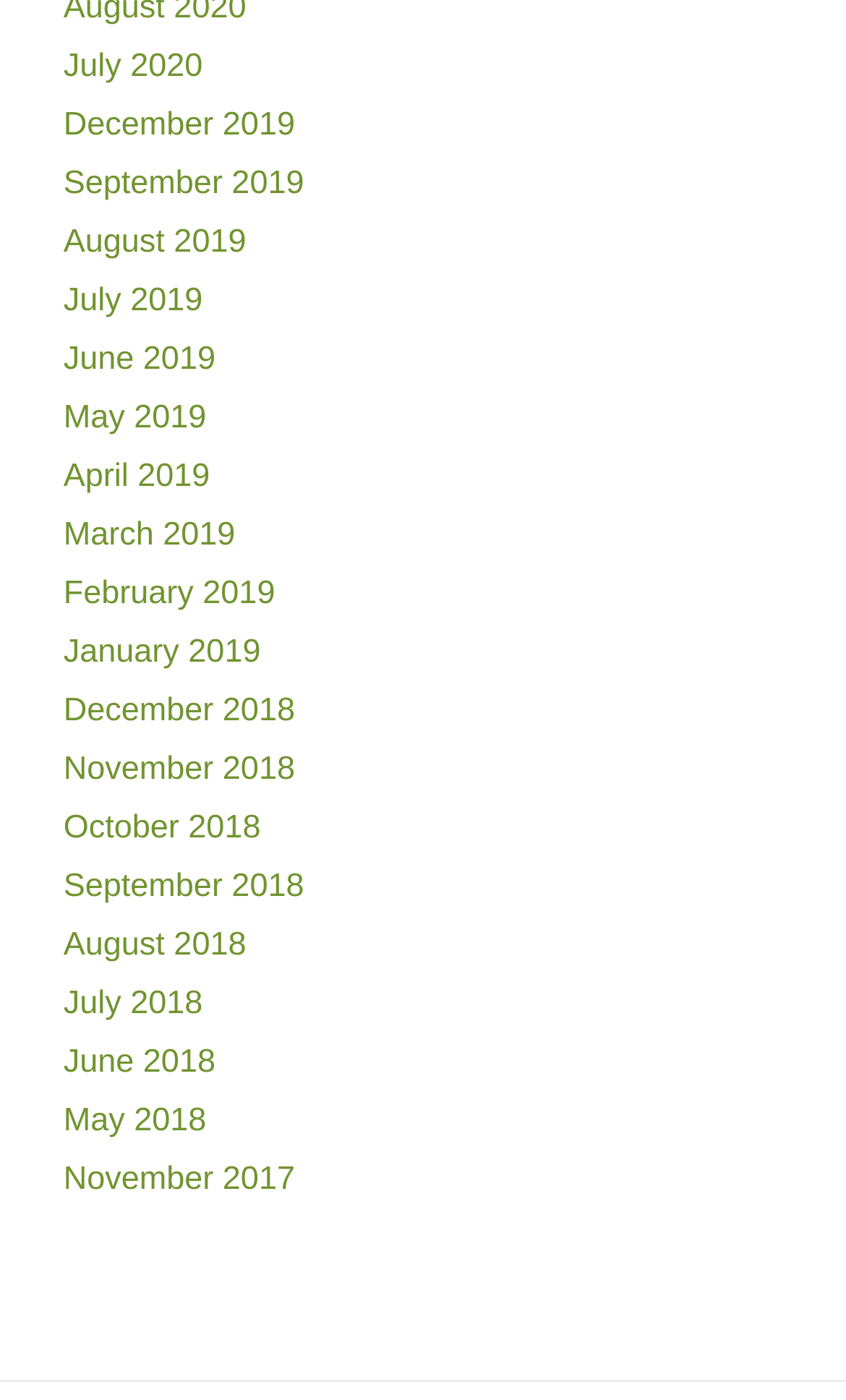Specify the bounding box coordinates of the element's area that should be clicked to execute the given instruction: "view July 2020". The coordinates should be four float numbers between 0 and 1, i.e., [left, top, right, bottom].

[0.075, 0.034, 0.24, 0.06]